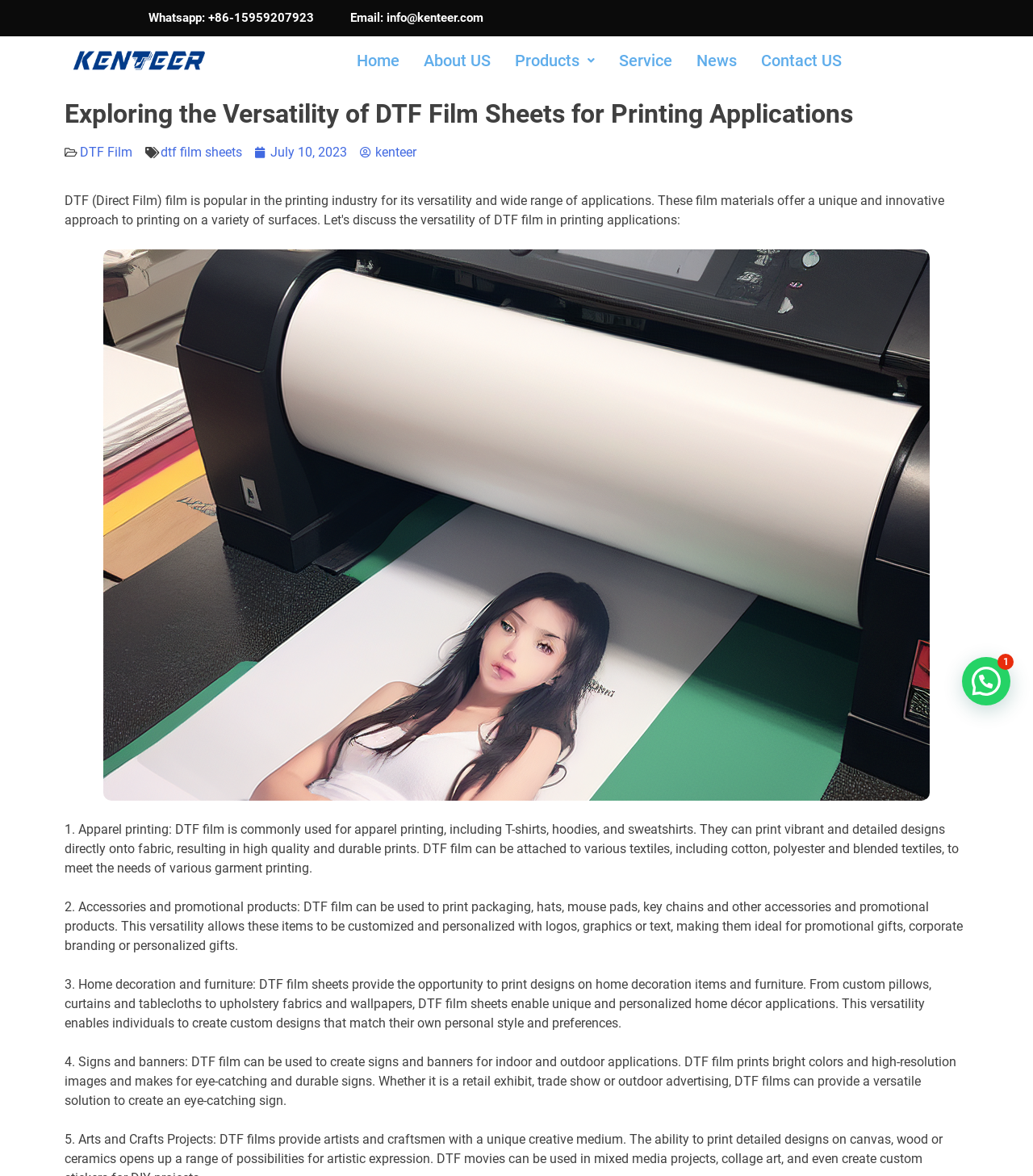Please identify the bounding box coordinates of the clickable region that I should interact with to perform the following instruction: "Learn more about DTF Film". The coordinates should be expressed as four float numbers between 0 and 1, i.e., [left, top, right, bottom].

[0.077, 0.123, 0.128, 0.136]